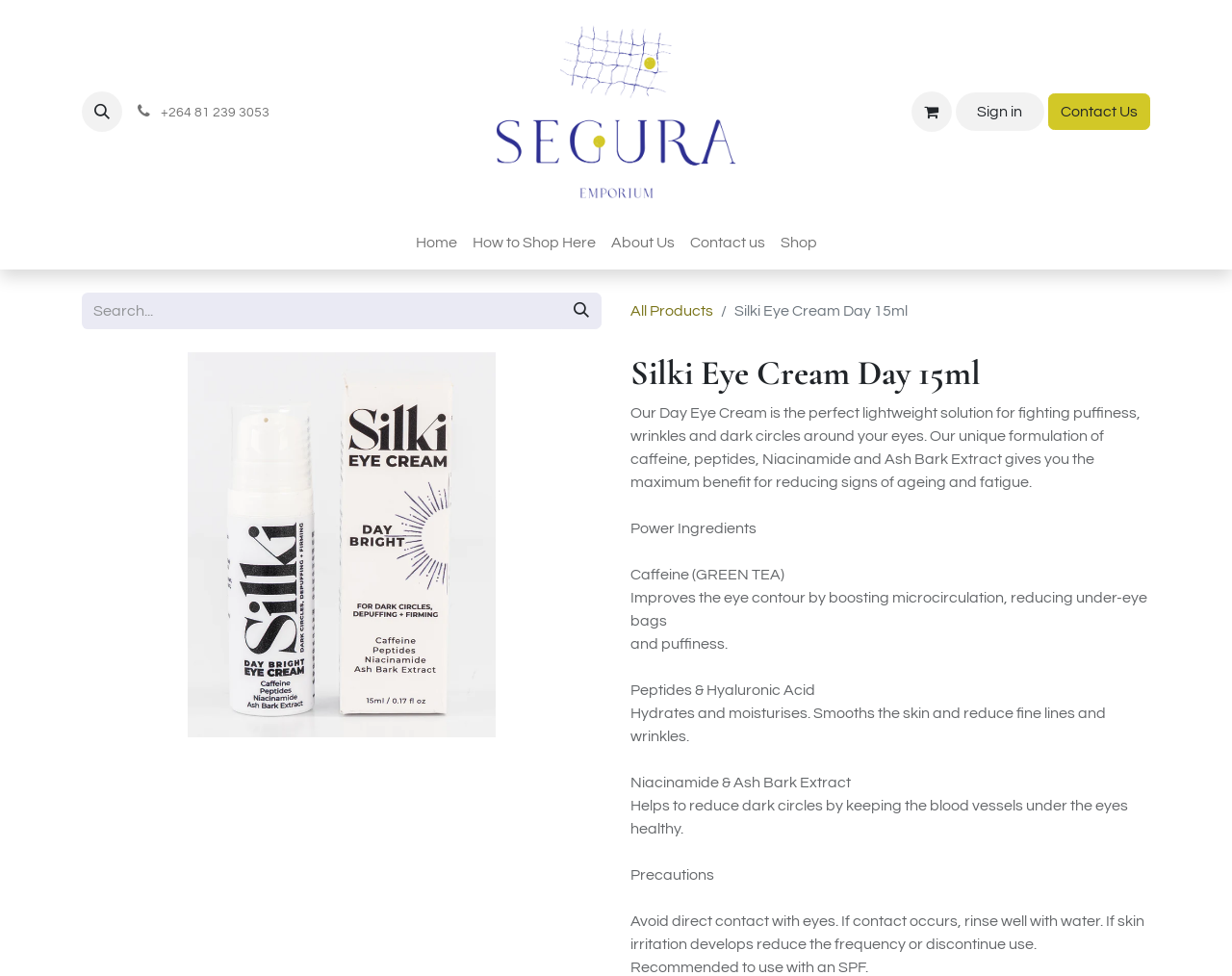What is the product name on this webpage?
Refer to the image and offer an in-depth and detailed answer to the question.

I determined the product name by looking at the heading element with the text 'Silki Eye Cream Day 15ml' and the image with the same text, which suggests that this is the main product being featured on the webpage.